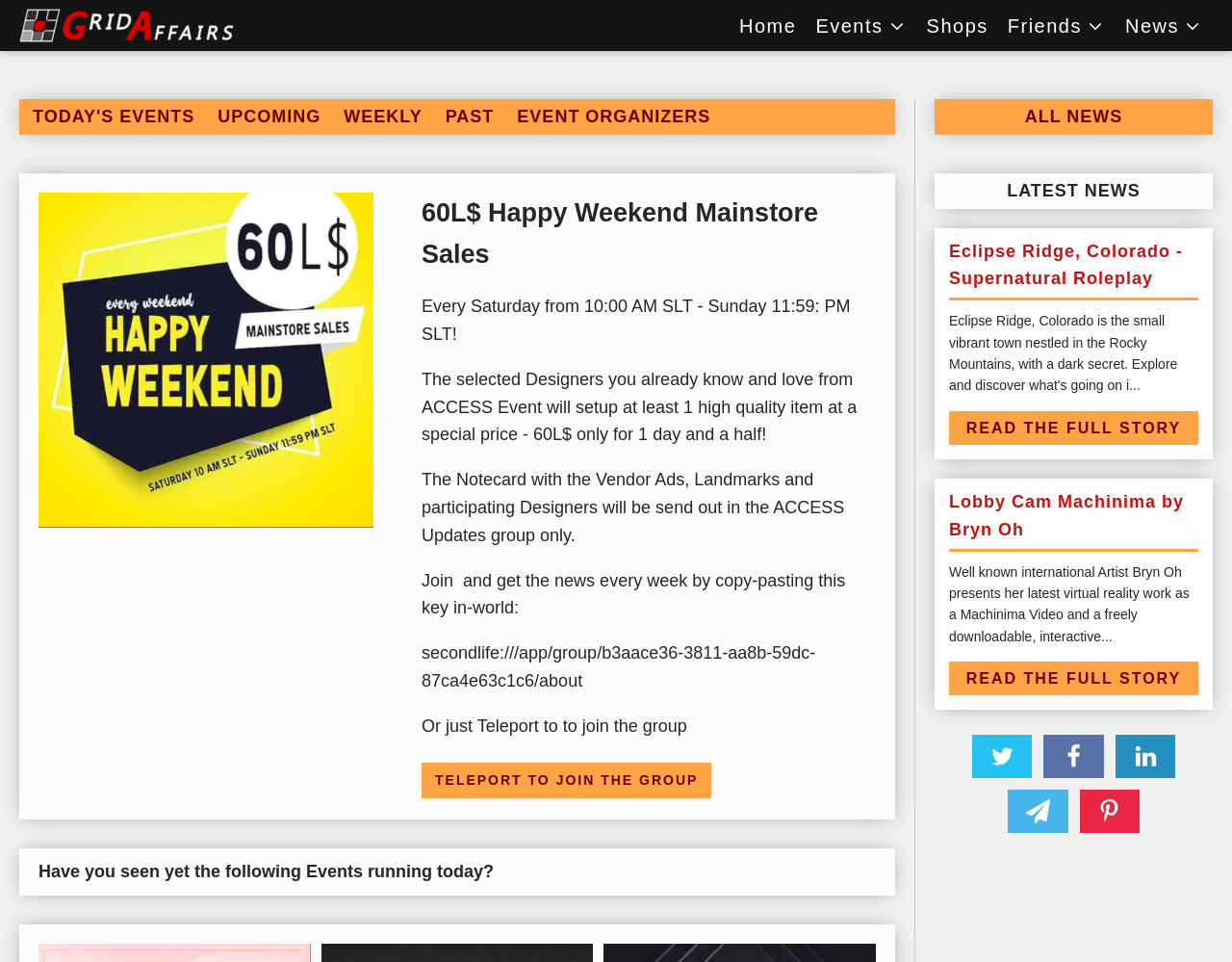Locate the primary headline on the webpage and provide its text.

60L$ Happy Weekend Mainstore Sales